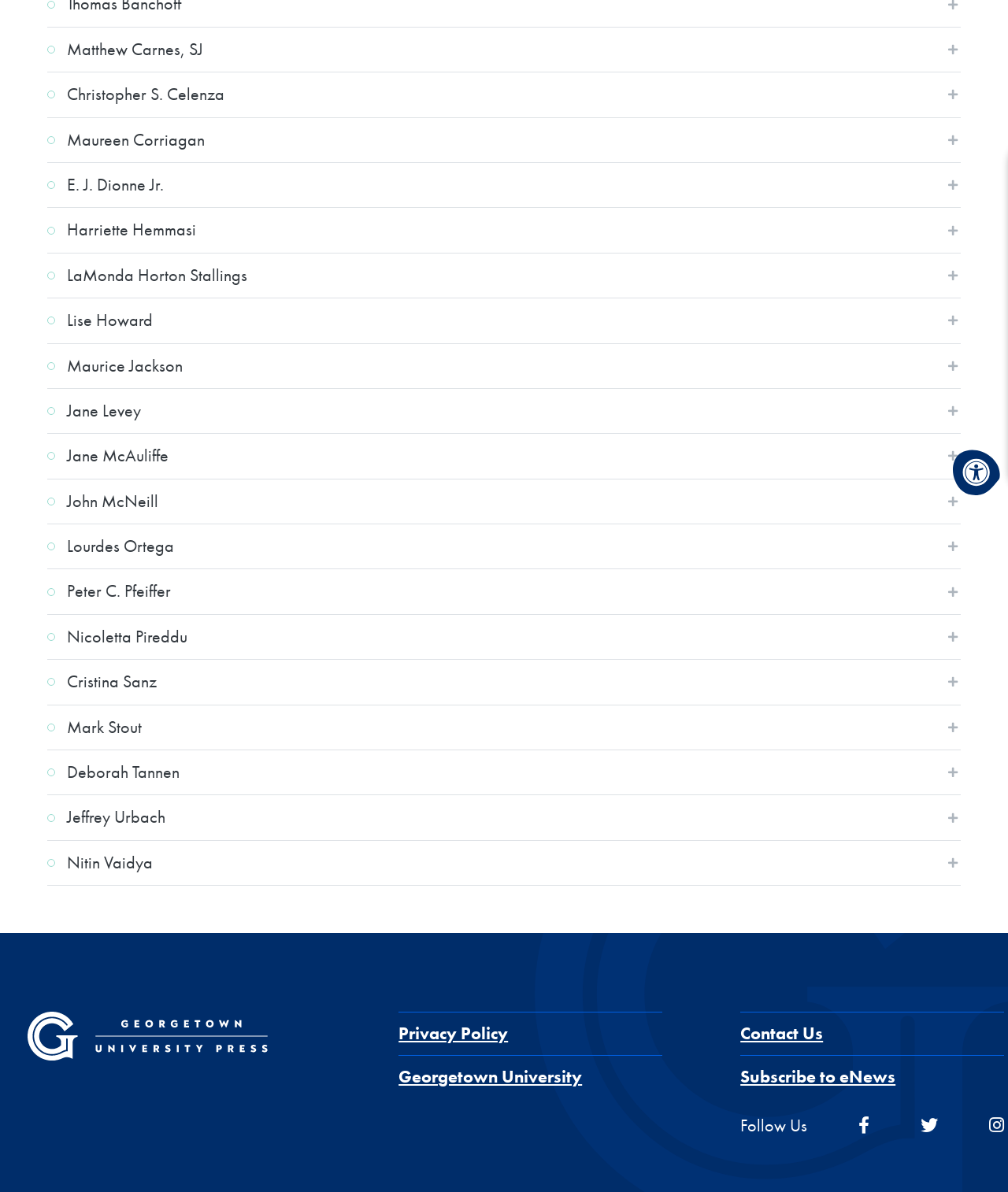From the element description title="Georgetown University Press", predict the bounding box coordinates of the UI element. The coordinates must be specified in the format (top-left x, top-left y, bottom-right x, bottom-right y) and should be within the 0 to 1 range.

[0.027, 0.861, 0.266, 0.875]